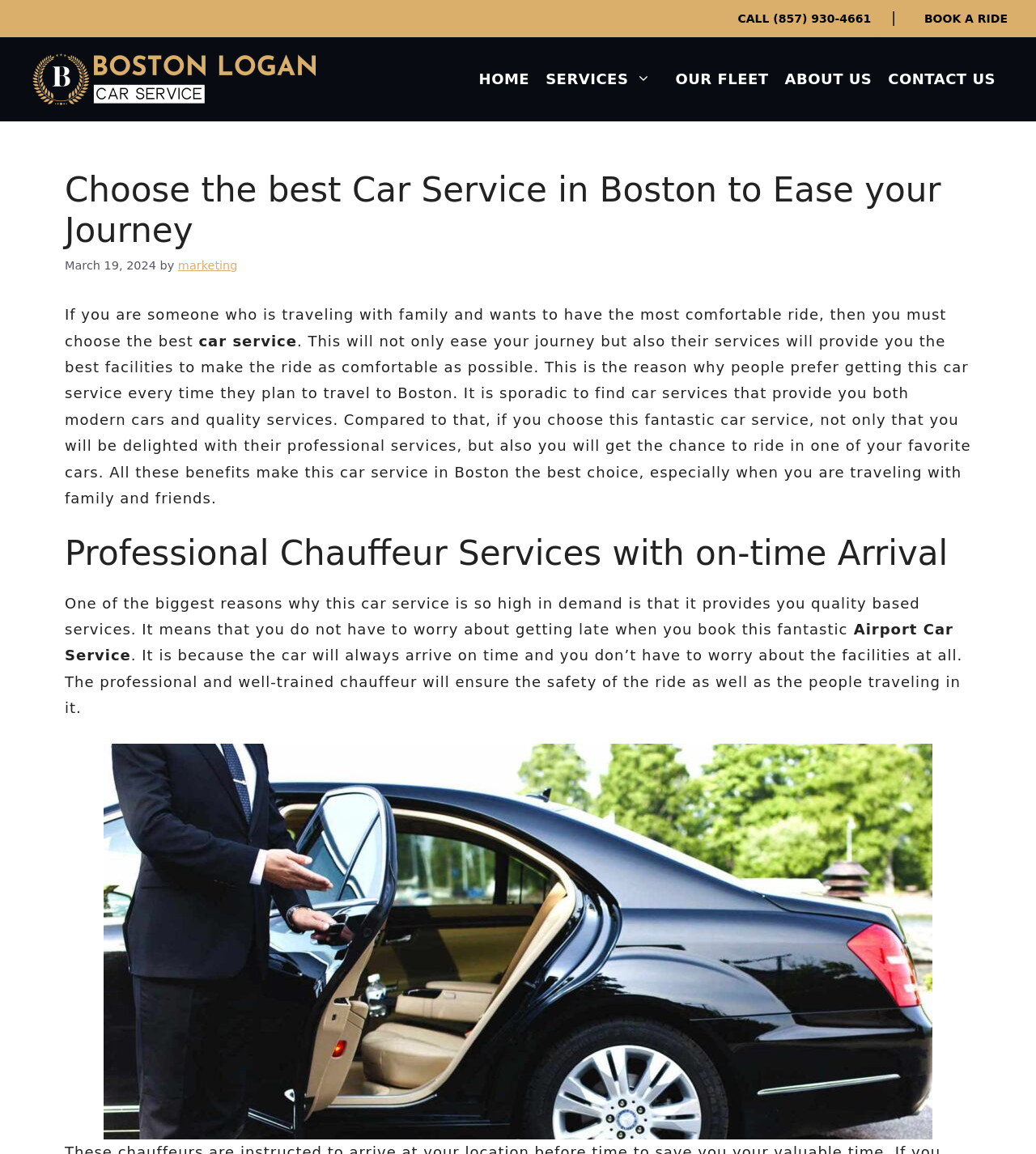What is the role of the chauffeur?
We need a detailed and exhaustive answer to the question. Please elaborate.

I found the role of the chauffeur by reading the static text element which states that 'The professional and well-trained chauffeur will ensure the safety of the ride as well as the people traveling in it'.